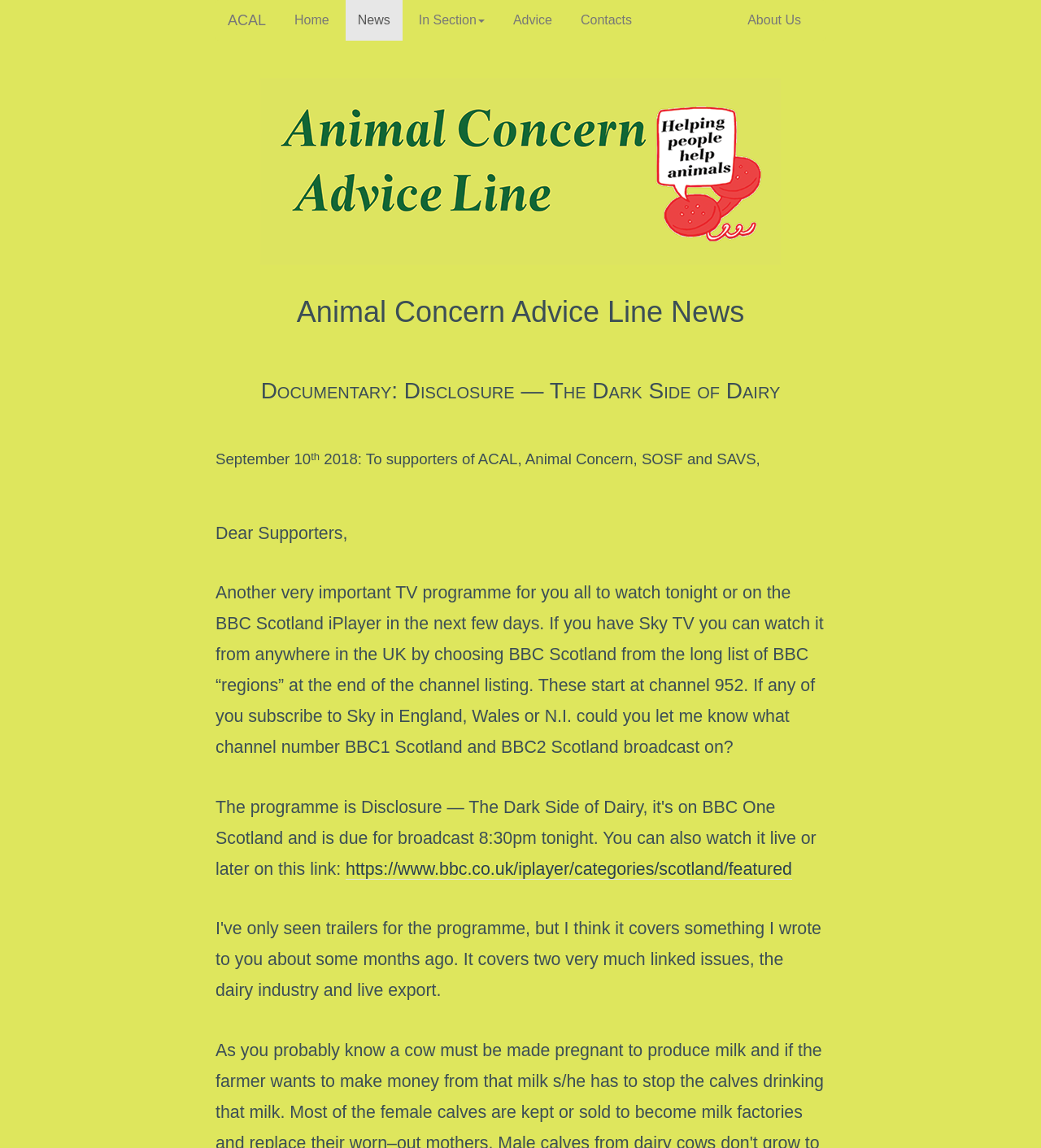Provide a one-word or short-phrase response to the question:
What is the name of the organization?

ACAL